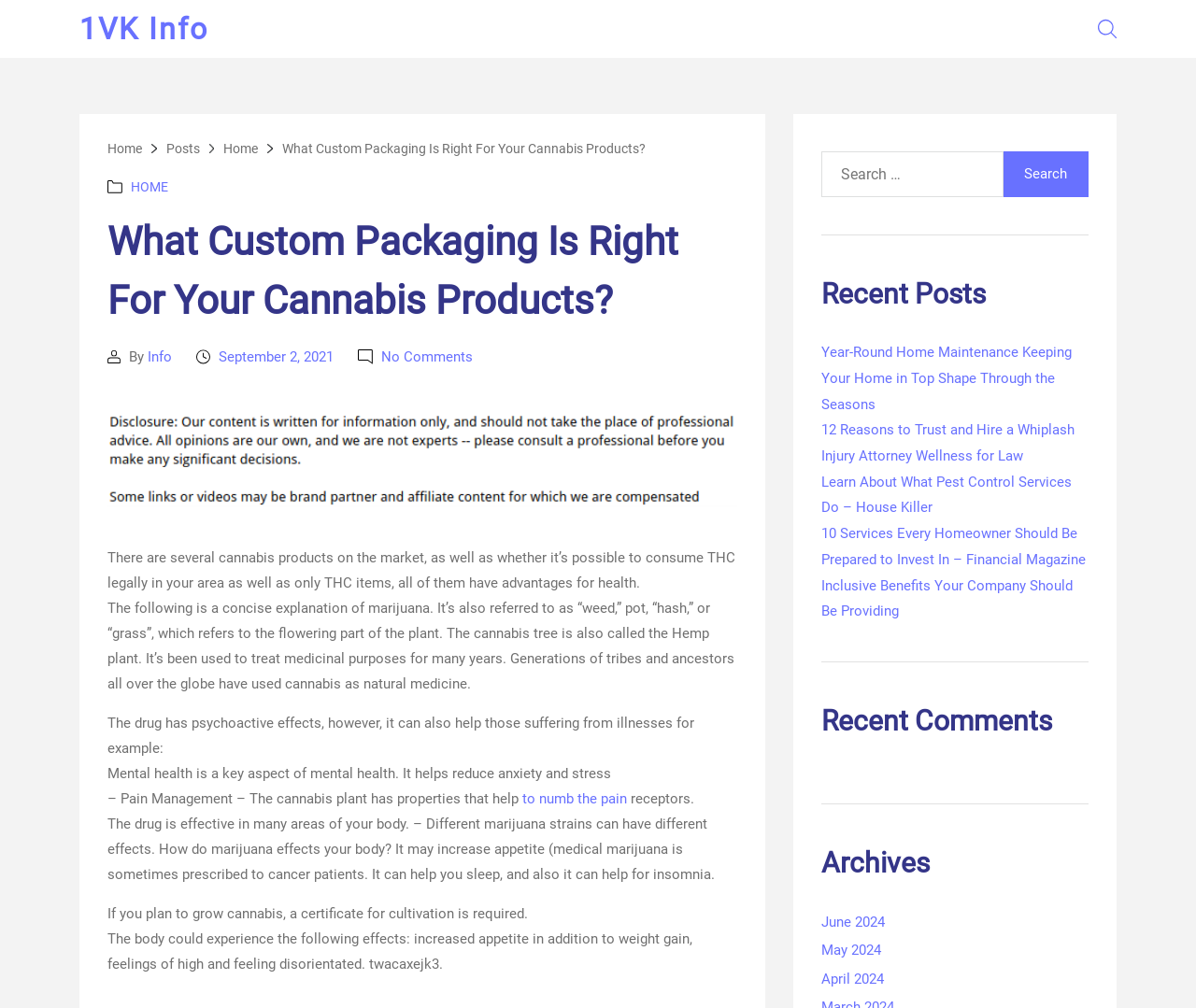Using the image as a reference, answer the following question in as much detail as possible:
What is cannabis also referred to as?

According to the webpage, cannabis is also referred to as 'weed', 'pot', 'hash', or 'grass', which refers to the flowering part of the plant.